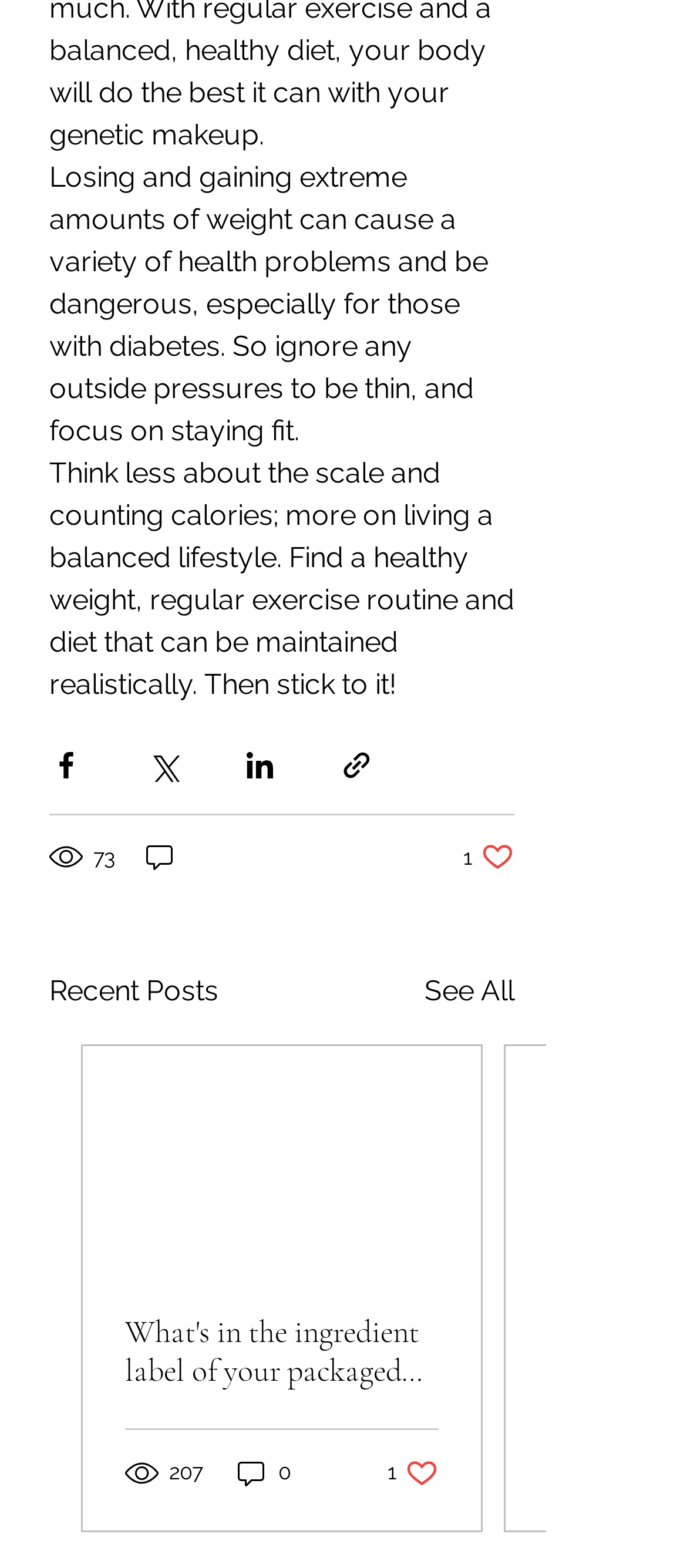Determine the bounding box coordinates of the clickable element necessary to fulfill the instruction: "Share via Twitter". Provide the coordinates as four float numbers within the 0 to 1 range, i.e., [left, top, right, bottom].

[0.213, 0.478, 0.262, 0.499]